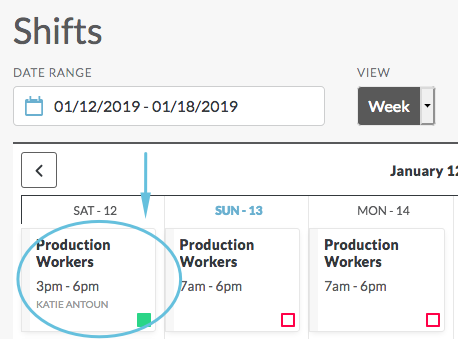Offer an in-depth description of the image.

The image displays a scheduling interface for shifts, specifically showcasing the days from January 12 to January 14, 2019. On Saturday, January 12, there is a highlighted shift for "Production Workers," scheduled from 3 PM to 6 PM. Additionally, the name "Katie Antoun" is associated with this shift, indicating who may be responsible for or assigned to this particular role. The interface visually distinguishes the scheduled shifts with clear labels and times, providing a structured look at workforce management within the week. This helps users effectively plan and manage labor resources.